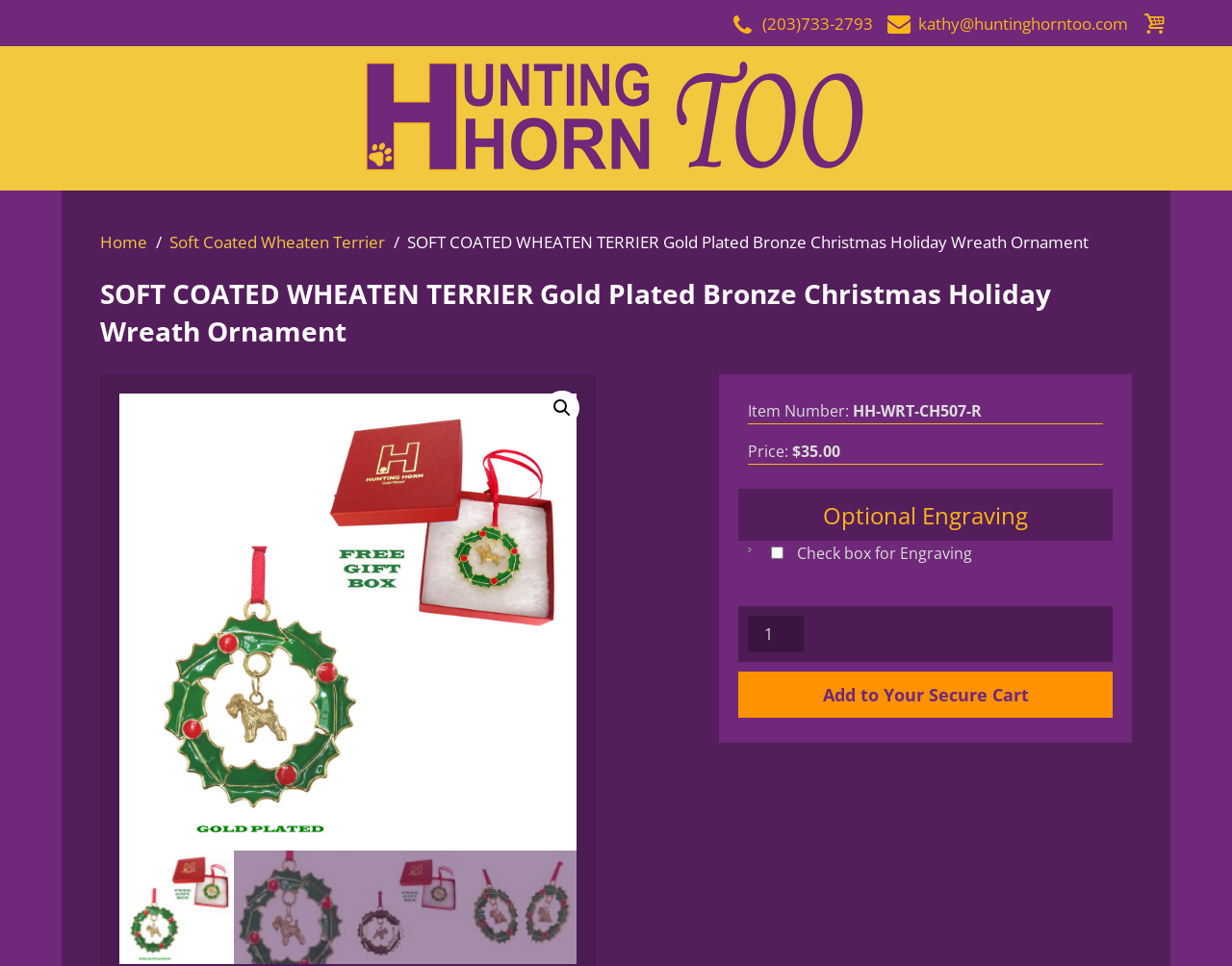Determine the bounding box coordinates of the clickable element to complete this instruction: "Add the ornament to the cart". Provide the coordinates in the format of four float numbers between 0 and 1, [left, top, right, bottom].

[0.599, 0.695, 0.903, 0.743]